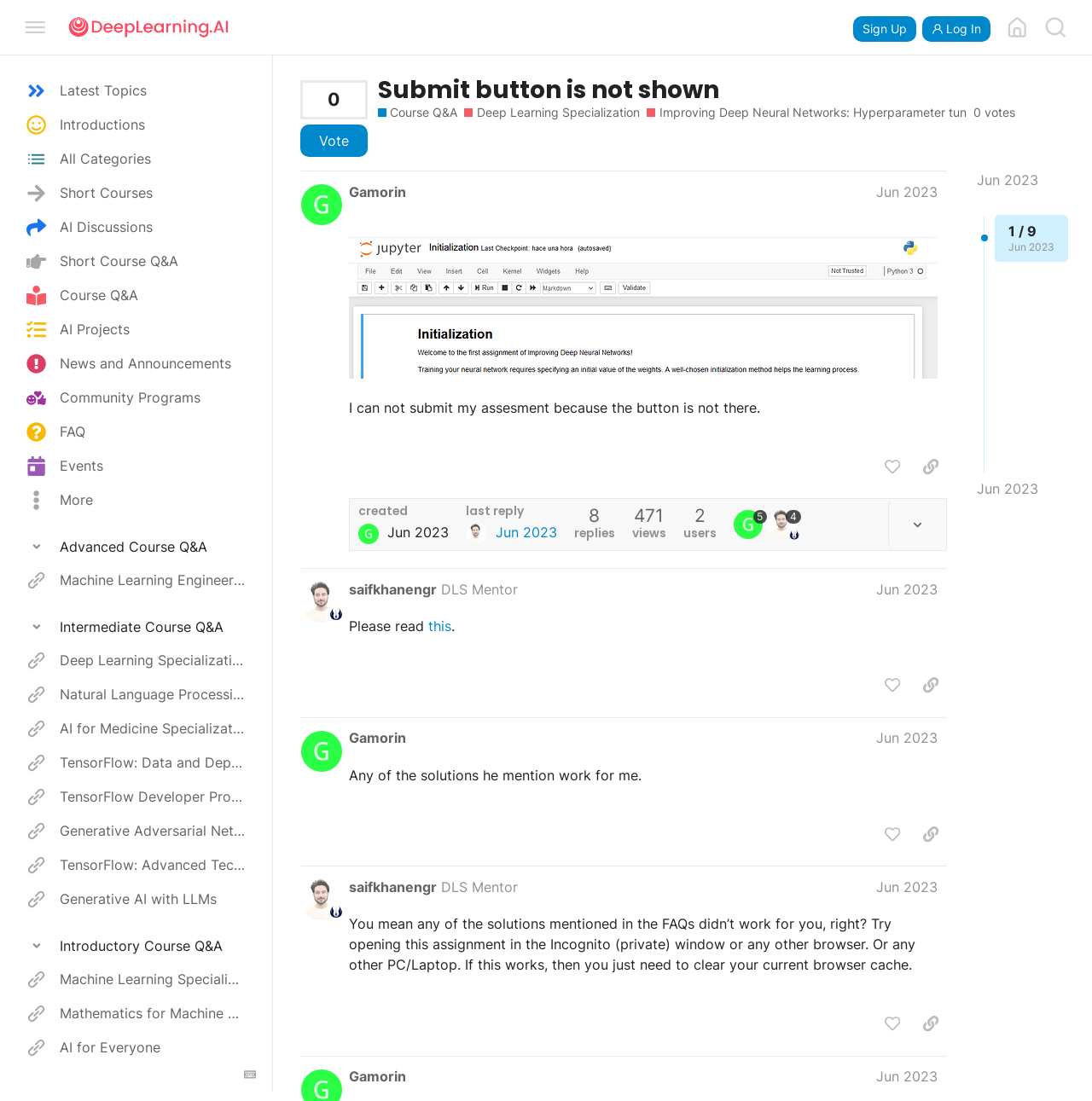Find the bounding box coordinates for the element that must be clicked to complete the instruction: "Click the 'Vote' button". The coordinates should be four float numbers between 0 and 1, indicated as [left, top, right, bottom].

[0.275, 0.113, 0.337, 0.142]